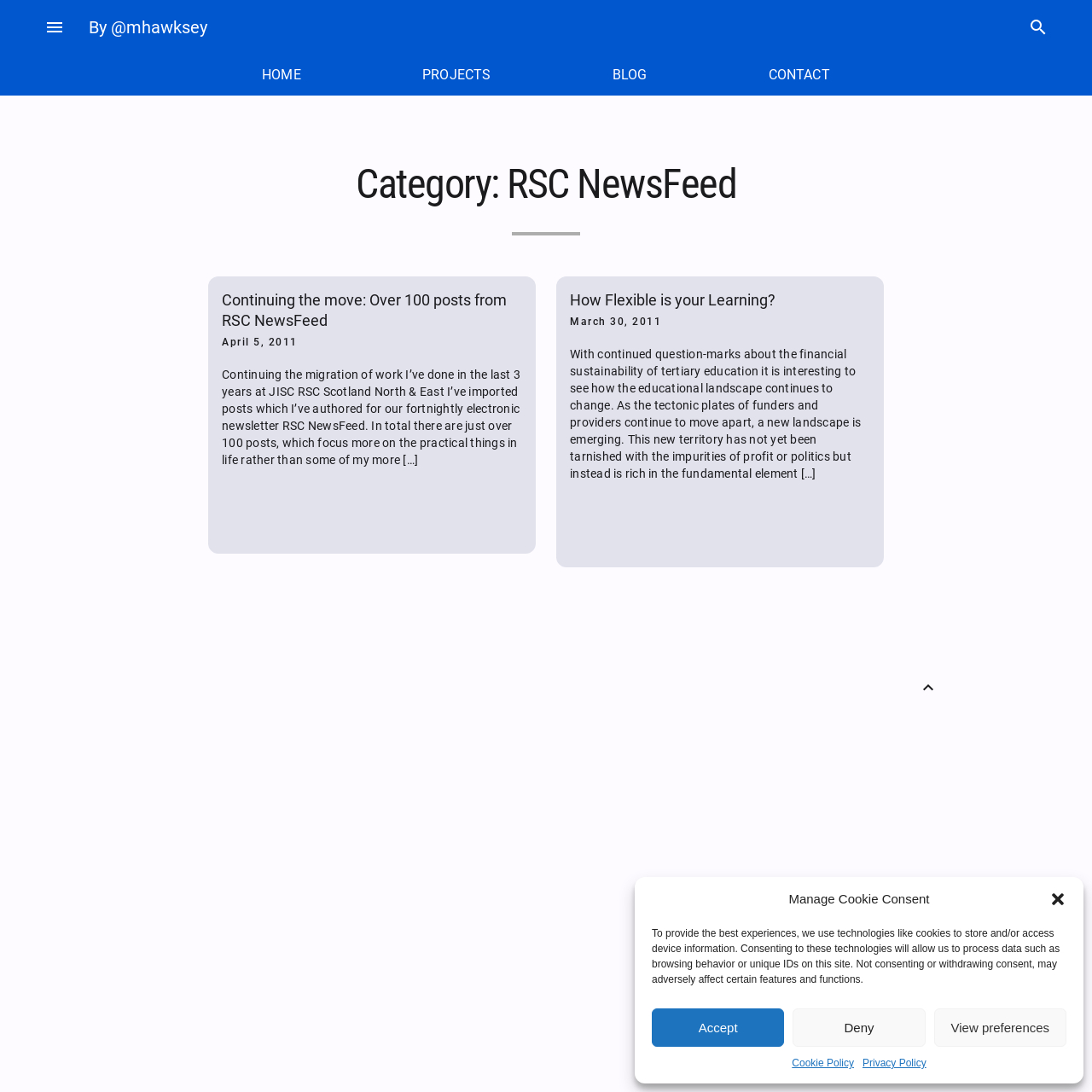Please locate the bounding box coordinates of the element that should be clicked to complete the given instruction: "Click the menu button".

[0.031, 0.006, 0.068, 0.044]